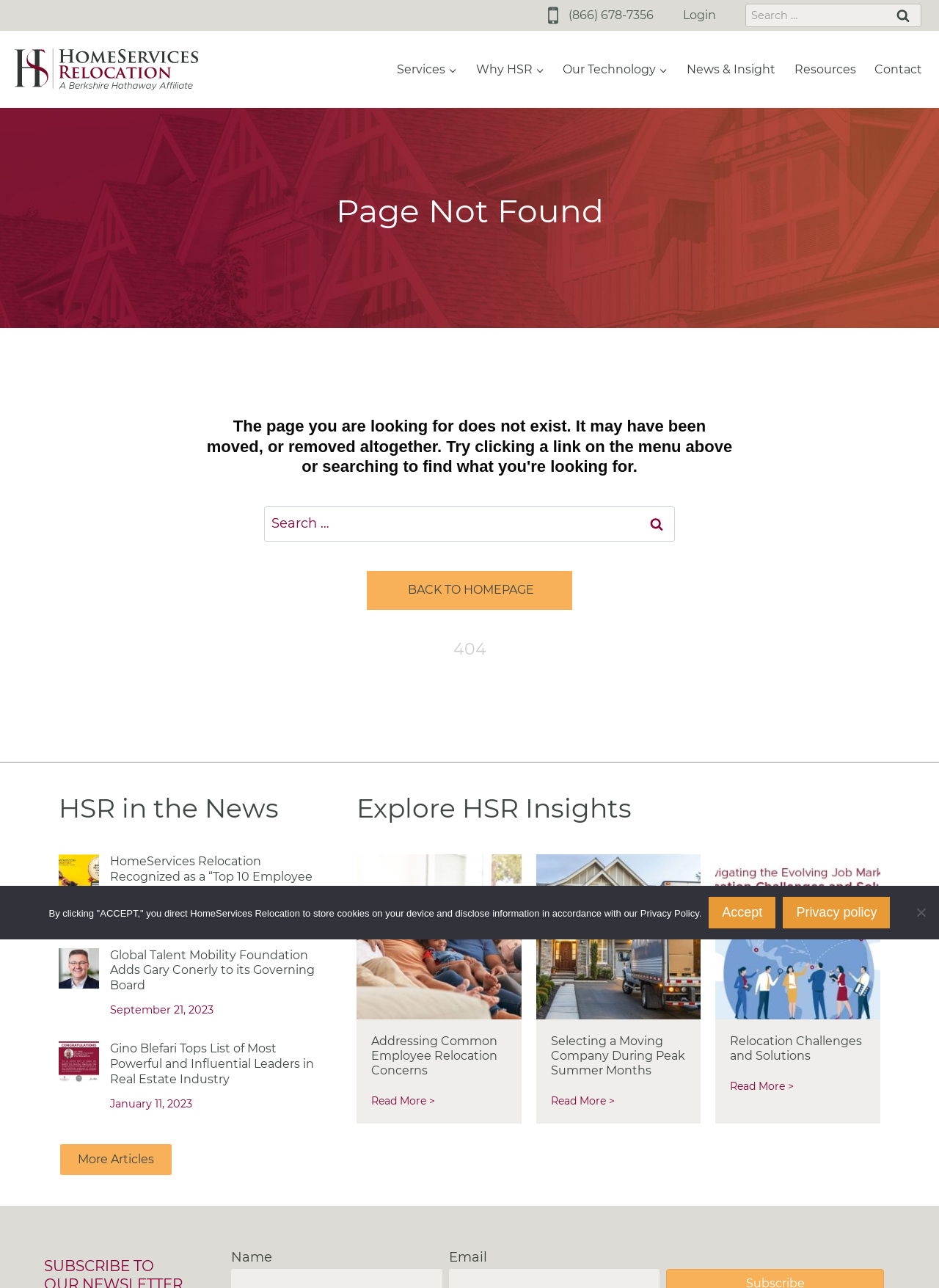Answer with a single word or phrase: 
What is the main purpose of the search bar?

Search for content